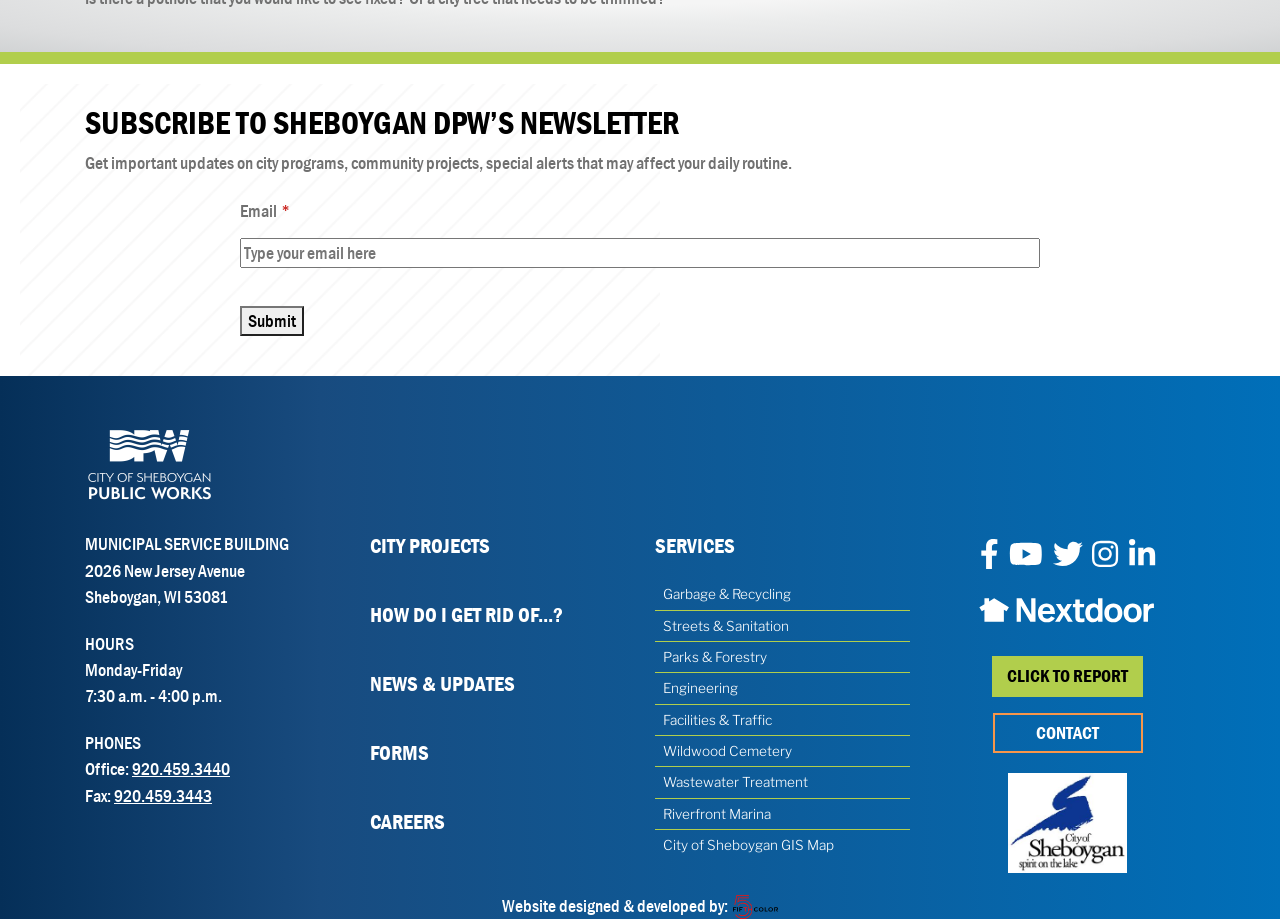What are the office hours of the Public Works Department?
Please answer the question with as much detail and depth as you can.

The office hours of the Public Works Department are from 7:30 a.m. to 4:00 p.m., Monday to Friday, as mentioned in the static text below the 'HOURS' heading.